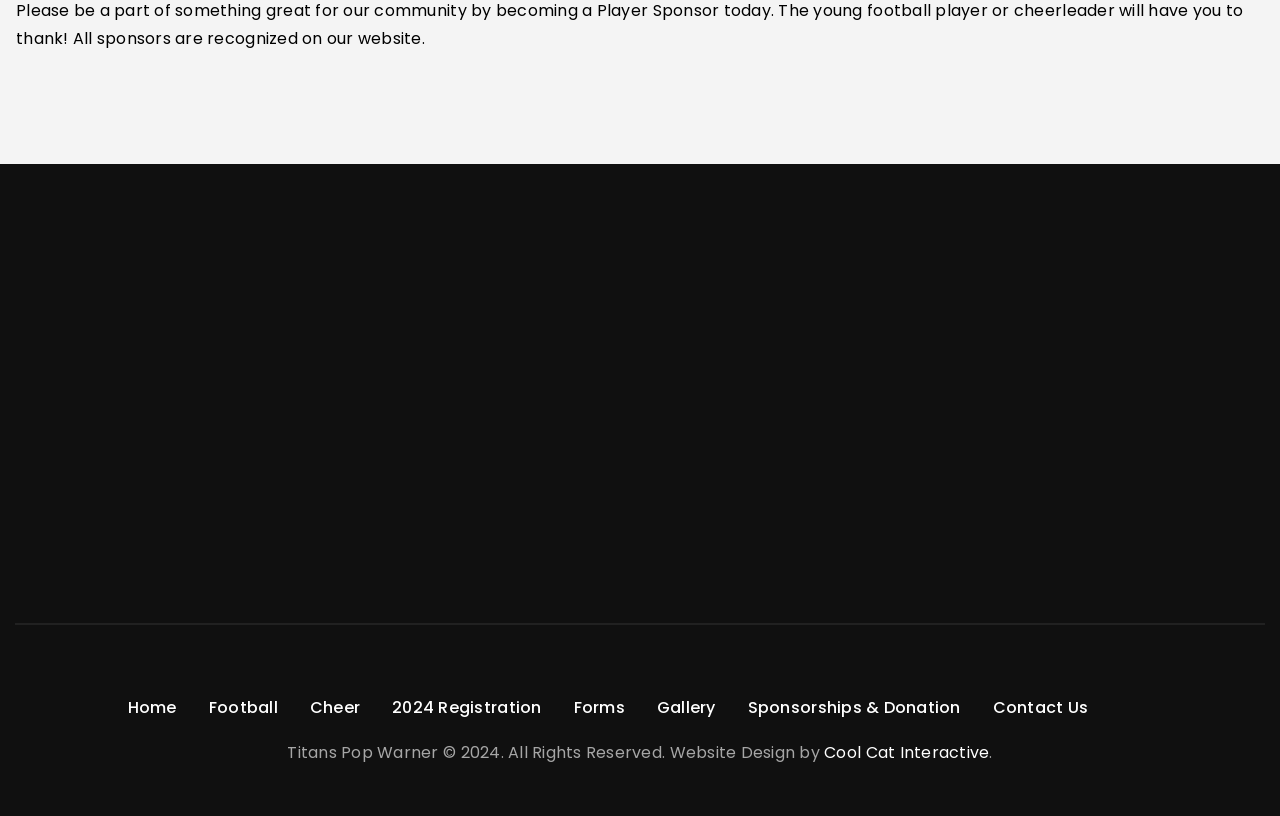Provide a short answer using a single word or phrase for the following question: 
What is the name of the website?

Titans Pop Warner